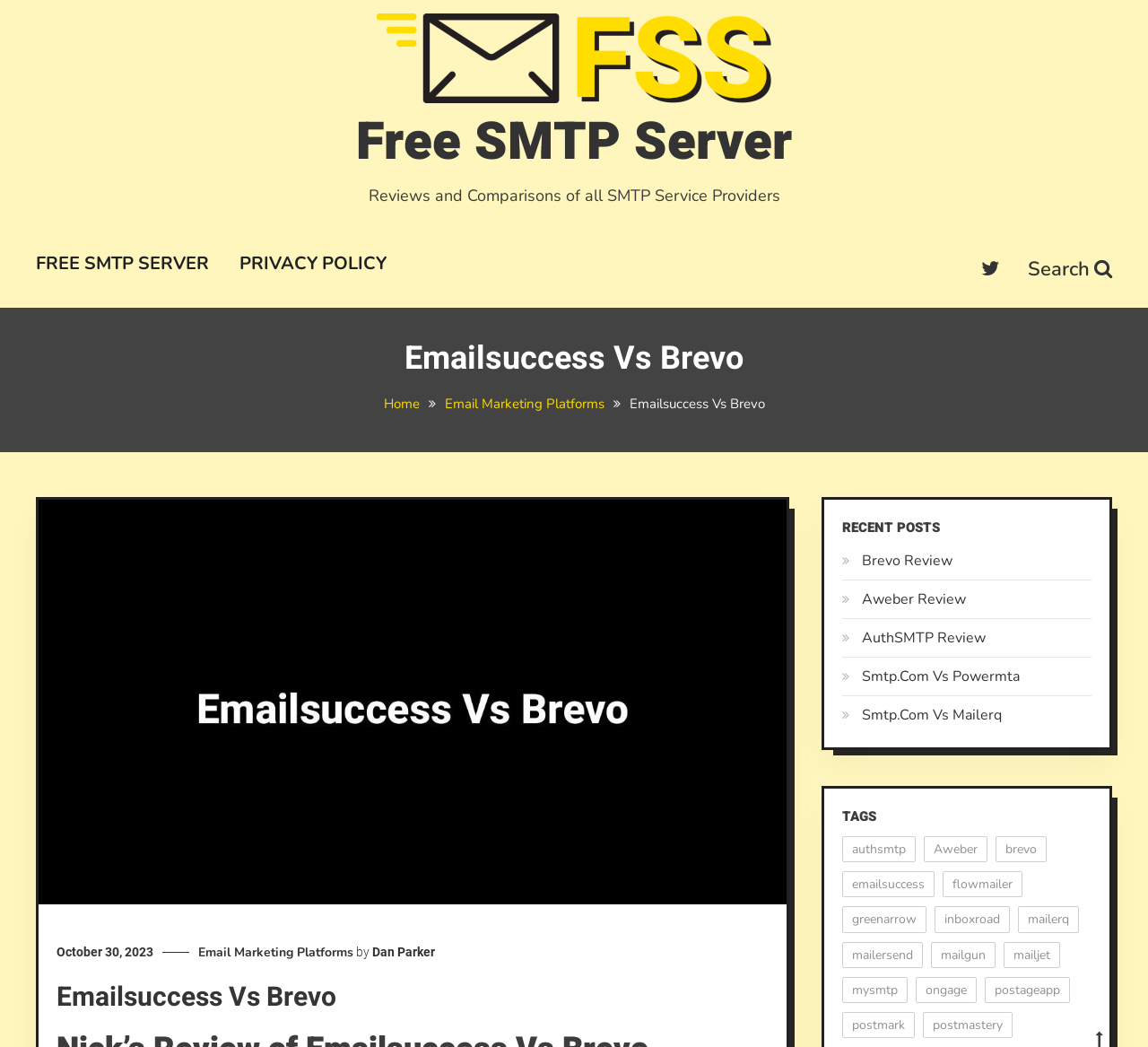Elaborate on the information and visuals displayed on the webpage.

The webpage is a review and comparison website focused on email service providers, specifically Emailsuccess and Brevo. At the top, there is a logo with the text "Free SMTP Server" and an image with the same text. Below the logo, there is a navigation bar with links to "Home" and "Email Marketing Platforms". 

The main content area is divided into sections. The first section has a heading "Emailsuccess Vs Brevo" and a subheading "Reviews and Comparisons of all SMTP Service Providers". Below this, there is a breadcrumb navigation with links to "Home", "Email Marketing Platforms", and the current page "Emailsuccess Vs Brevo". 

On the right side of the page, there is a section with a heading "RECENT POSTS" that lists several links to reviews of different email service providers, including Brevo, Aweber, and AuthSMTP. 

Below the recent posts section, there is another section with a heading "TAGS" that lists links to various tags related to email service providers, such as authsmtp, Aweber, brevo, and emailsuccess. Each tag has a number of items associated with it, ranging from 1 to 52.

At the bottom of the page, there is a footer section with links to "FREE SMTP SERVER", "PRIVACY POLICY", and a search bar. There is also a social media icon and a copyright symbol.